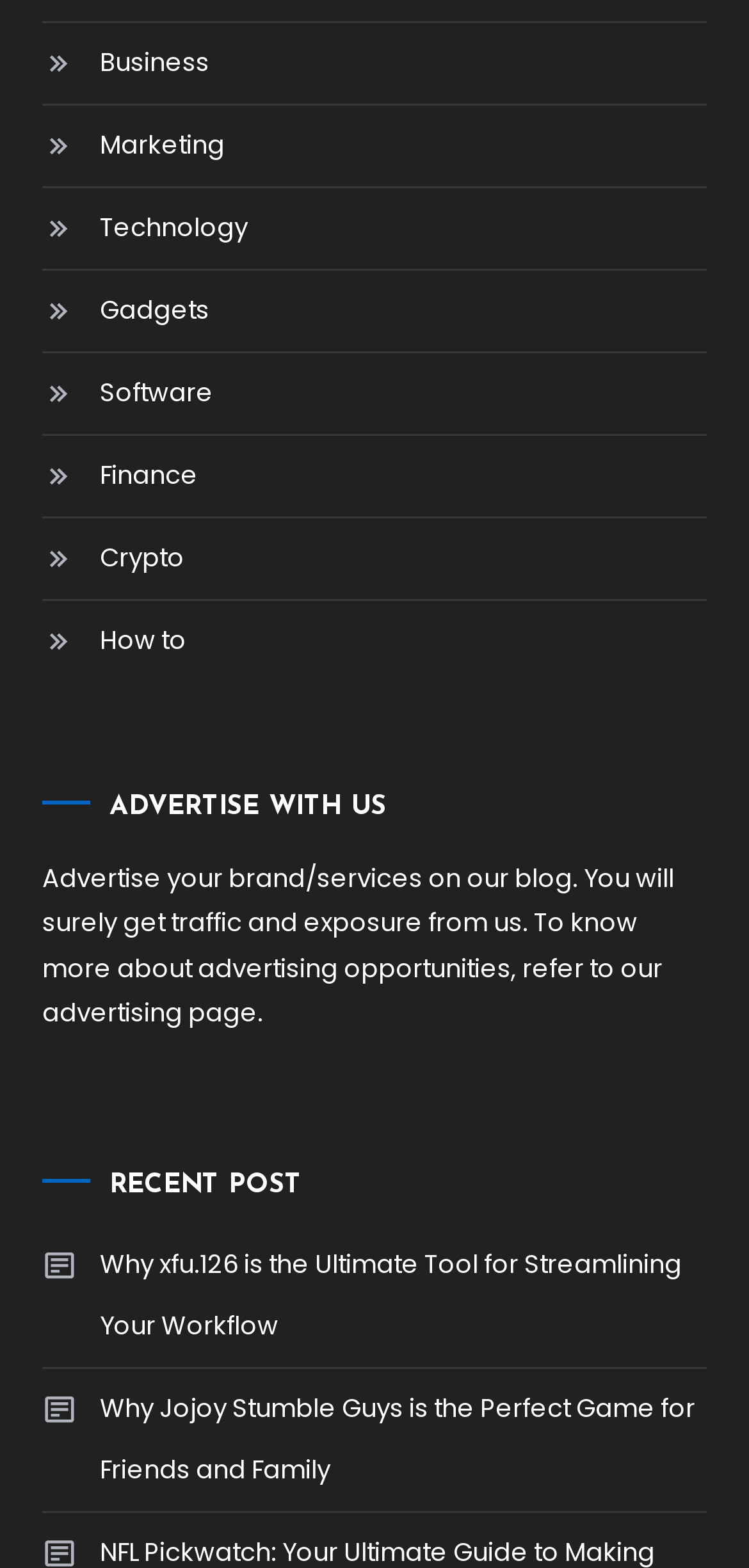Find the bounding box coordinates of the element to click in order to complete the given instruction: "Check out Why Jojoy Stumble Guys is the Perfect Game for Friends and Family."

[0.057, 0.88, 0.944, 0.958]